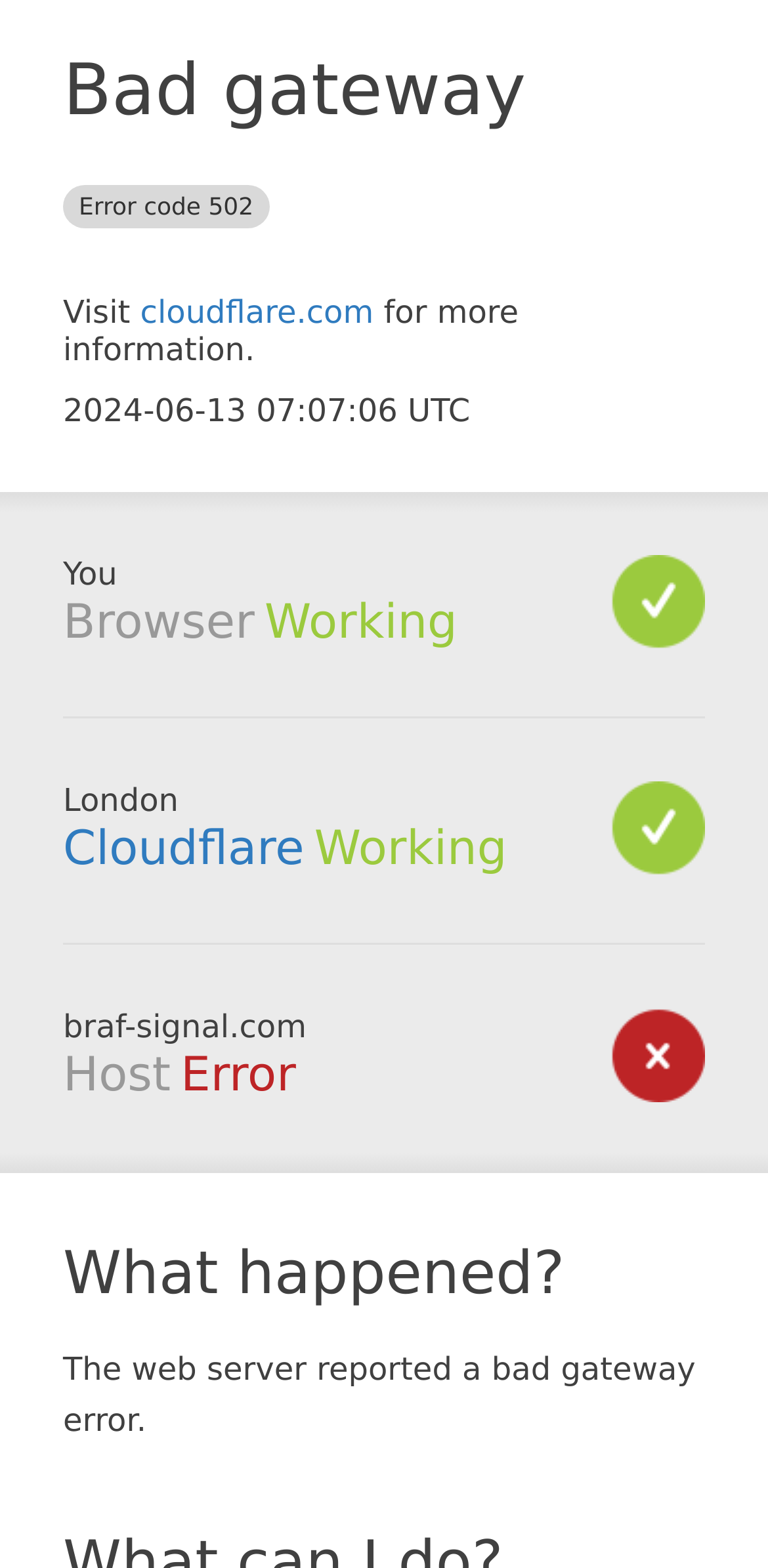What is the status of the browser?
Kindly give a detailed and elaborate answer to the question.

The status of the browser is mentioned in the StaticText element 'Working' which is located below the heading 'Browser', indicating that the browser is functioning properly.